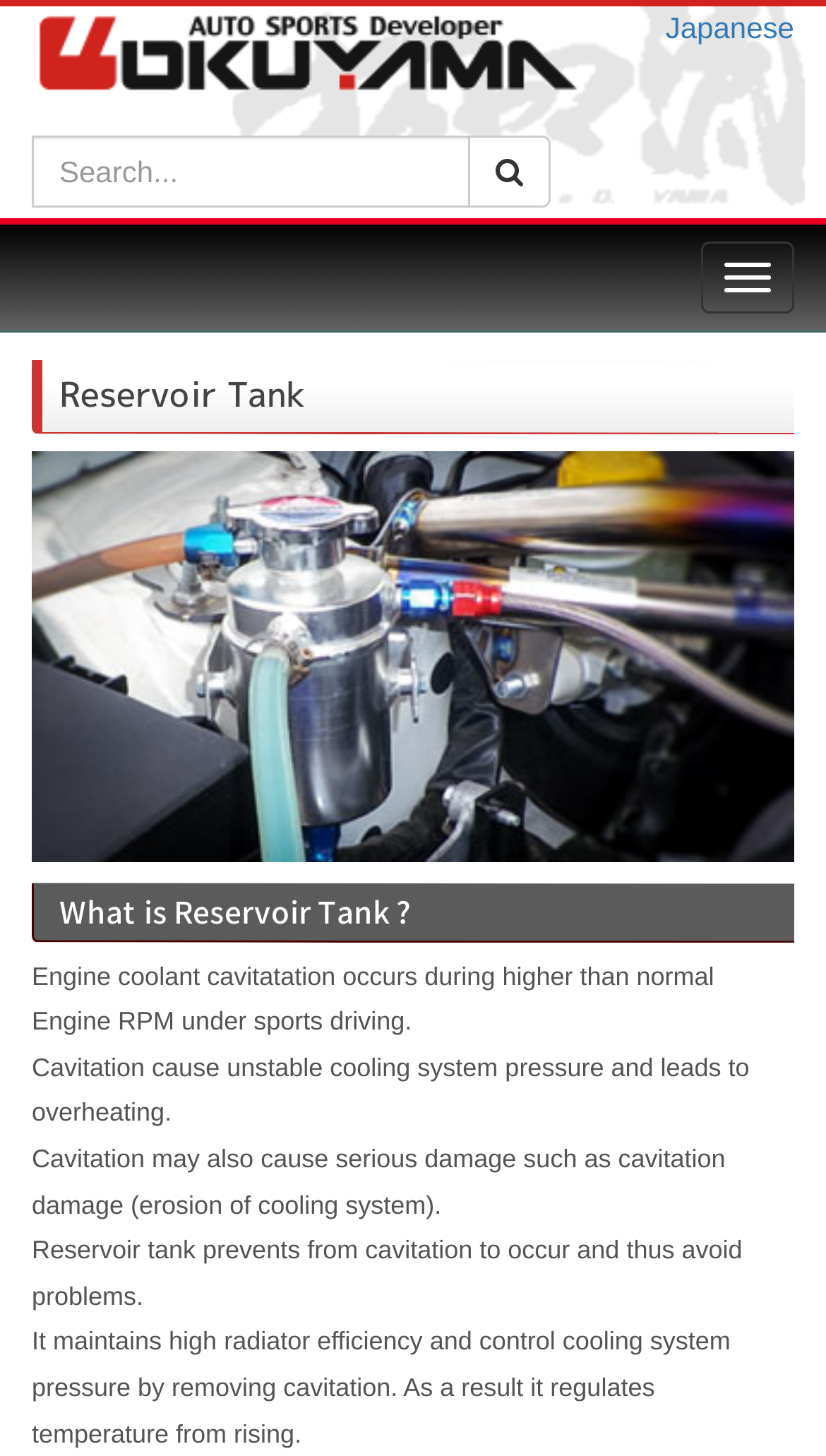Extract the bounding box coordinates for the UI element described by the text: "Japanese". The coordinates should be in the form of [left, top, right, bottom] with values between 0 and 1.

[0.806, 0.007, 0.961, 0.031]